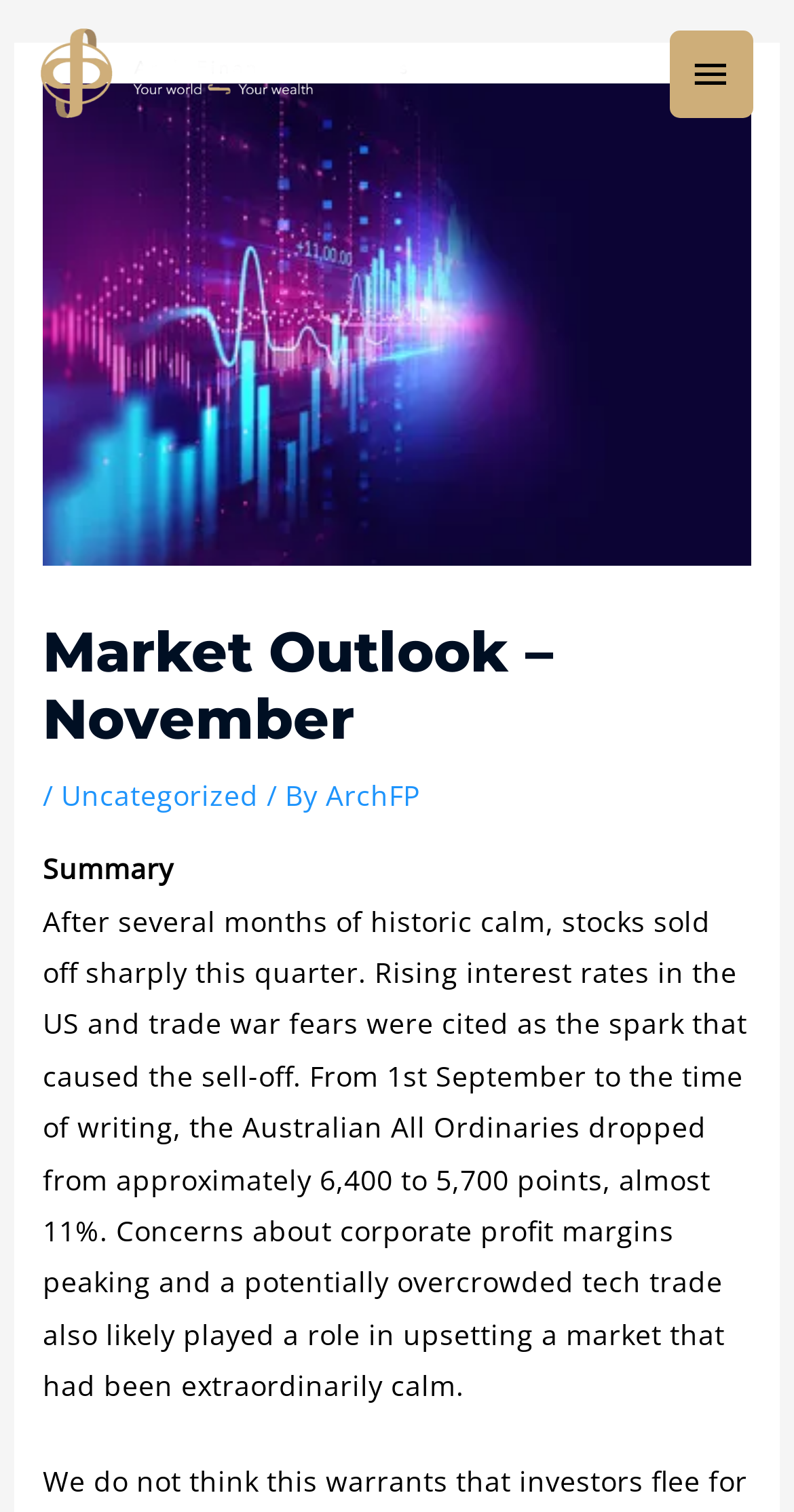Find and generate the main title of the webpage.

Market Outlook – November